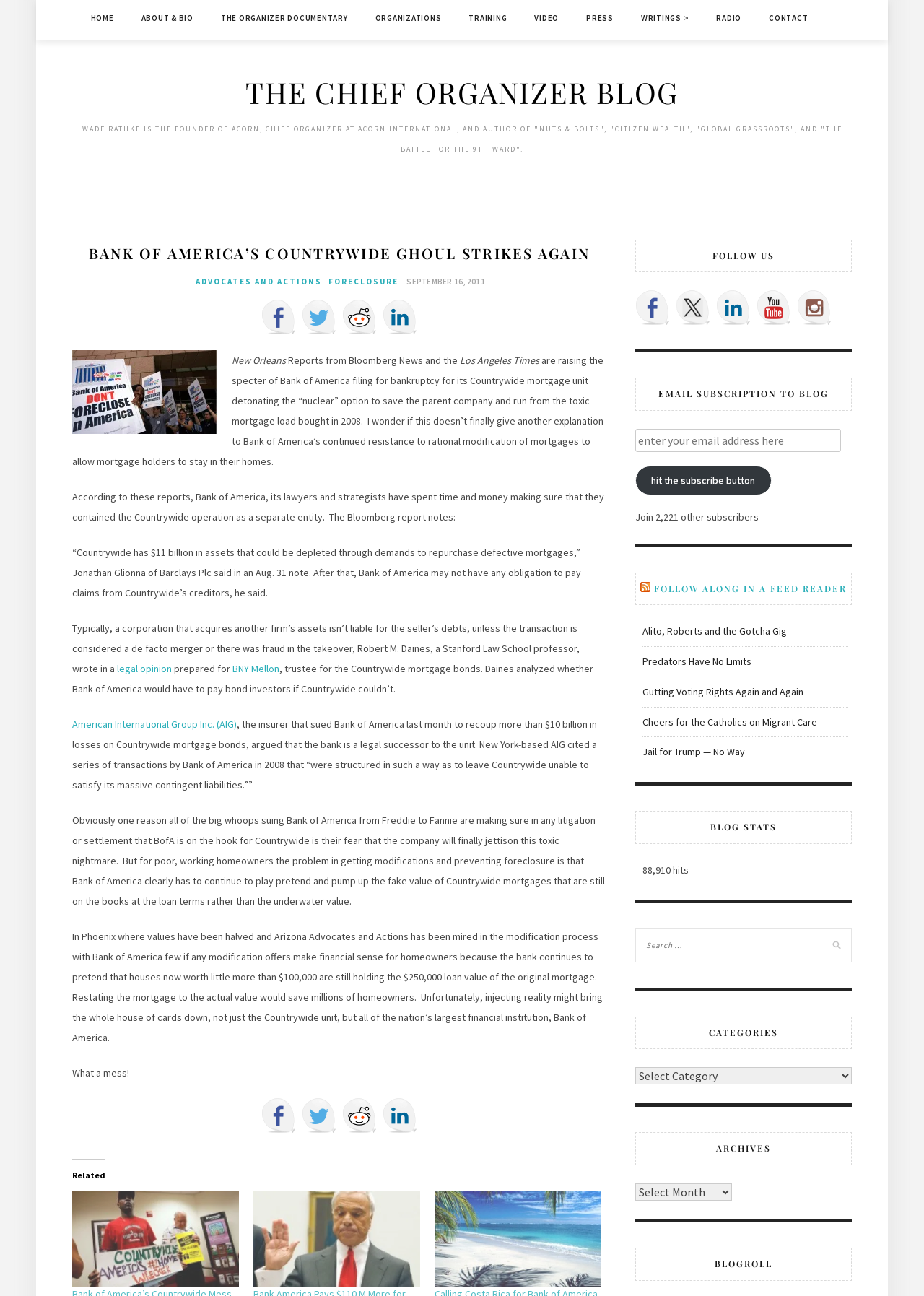What is the topic of the blog post? Analyze the screenshot and reply with just one word or a short phrase.

Bank of America's Countrywide mortgage unit